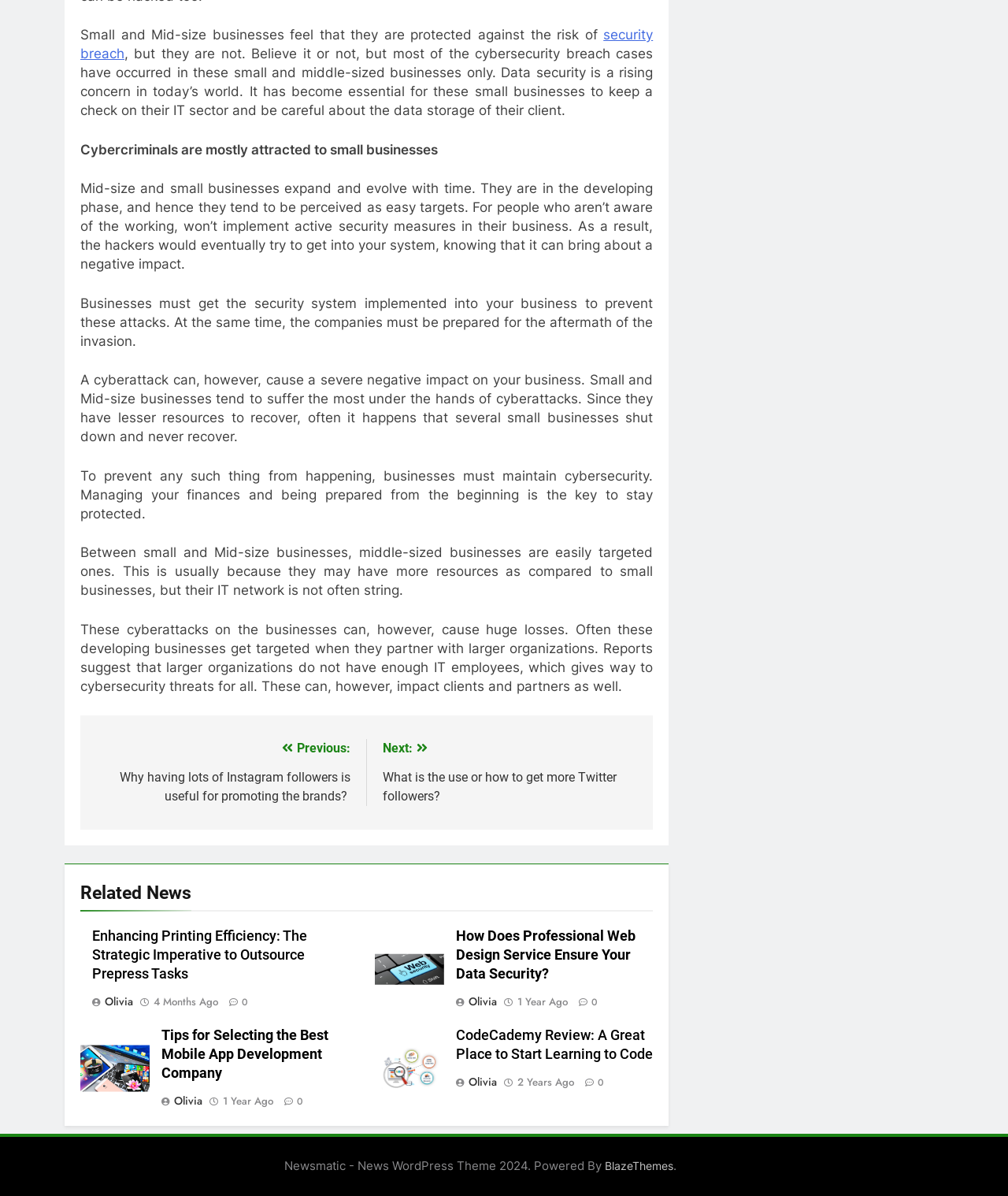Based on the element description "Mitchell Scholar Blogs", predict the bounding box coordinates of the UI element.

None